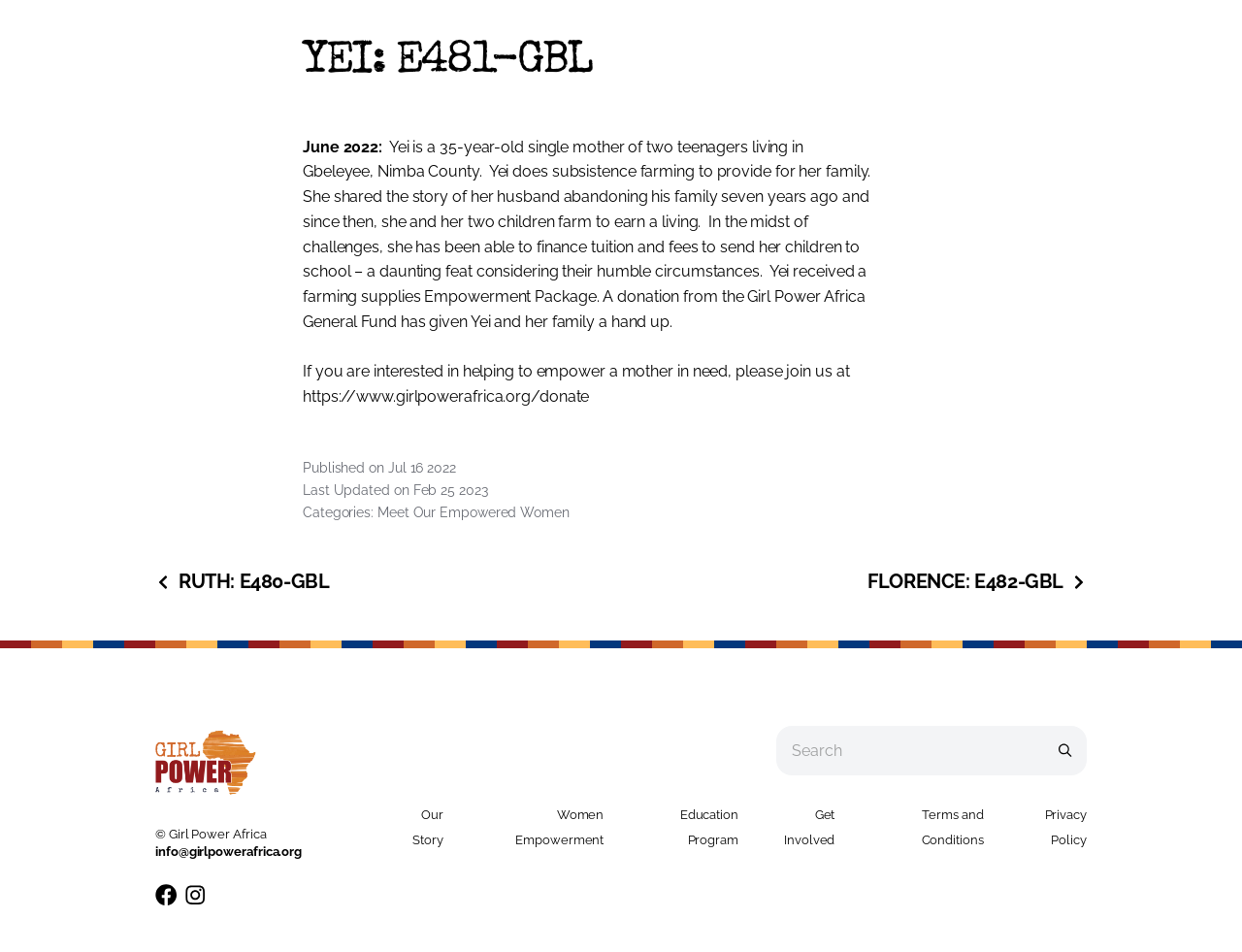Based on the element description parent_node: Search For: name="s" placeholder="Search", identify the bounding box coordinates for the UI element. The coordinates should be in the format (top-left x, top-left y, bottom-right x, bottom-right y) and within the 0 to 1 range.

[0.625, 0.763, 0.875, 0.815]